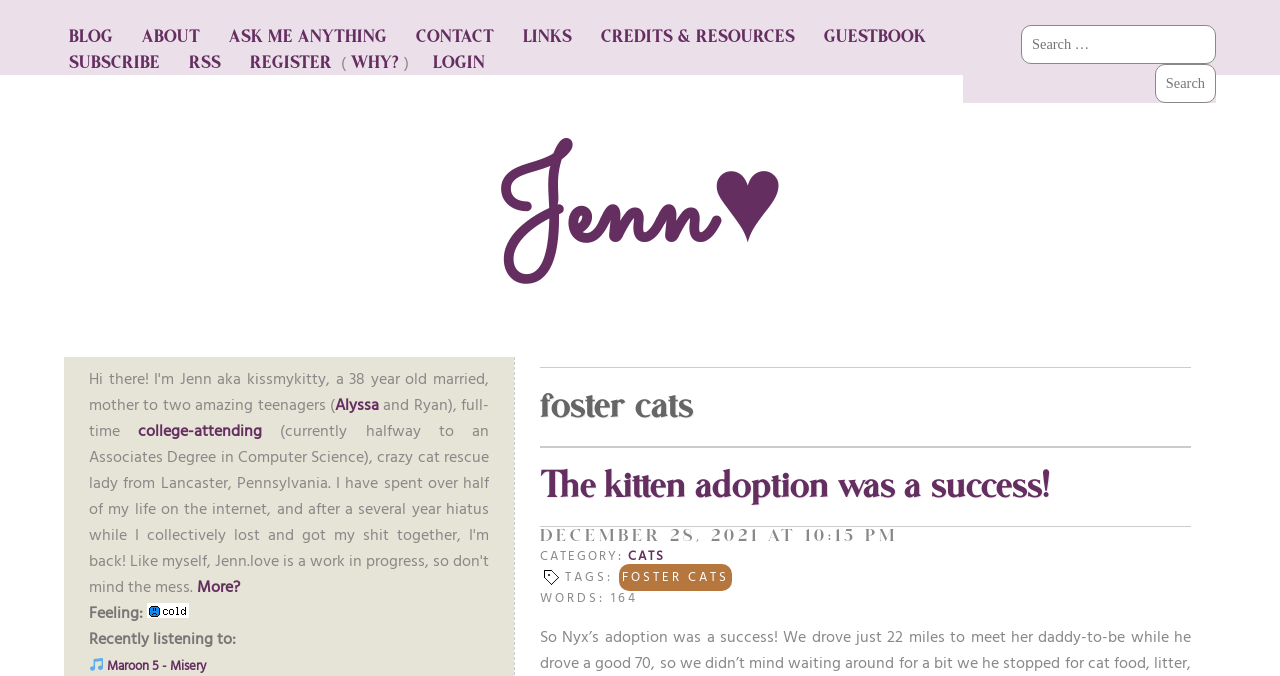What is the name of the blogger?
Refer to the screenshot and deliver a thorough answer to the question presented.

The name of the blogger can be found at the top of the webpage, where it says 'foster cats | Jenn ♥'. This suggests that Jenn is the owner of the blog.